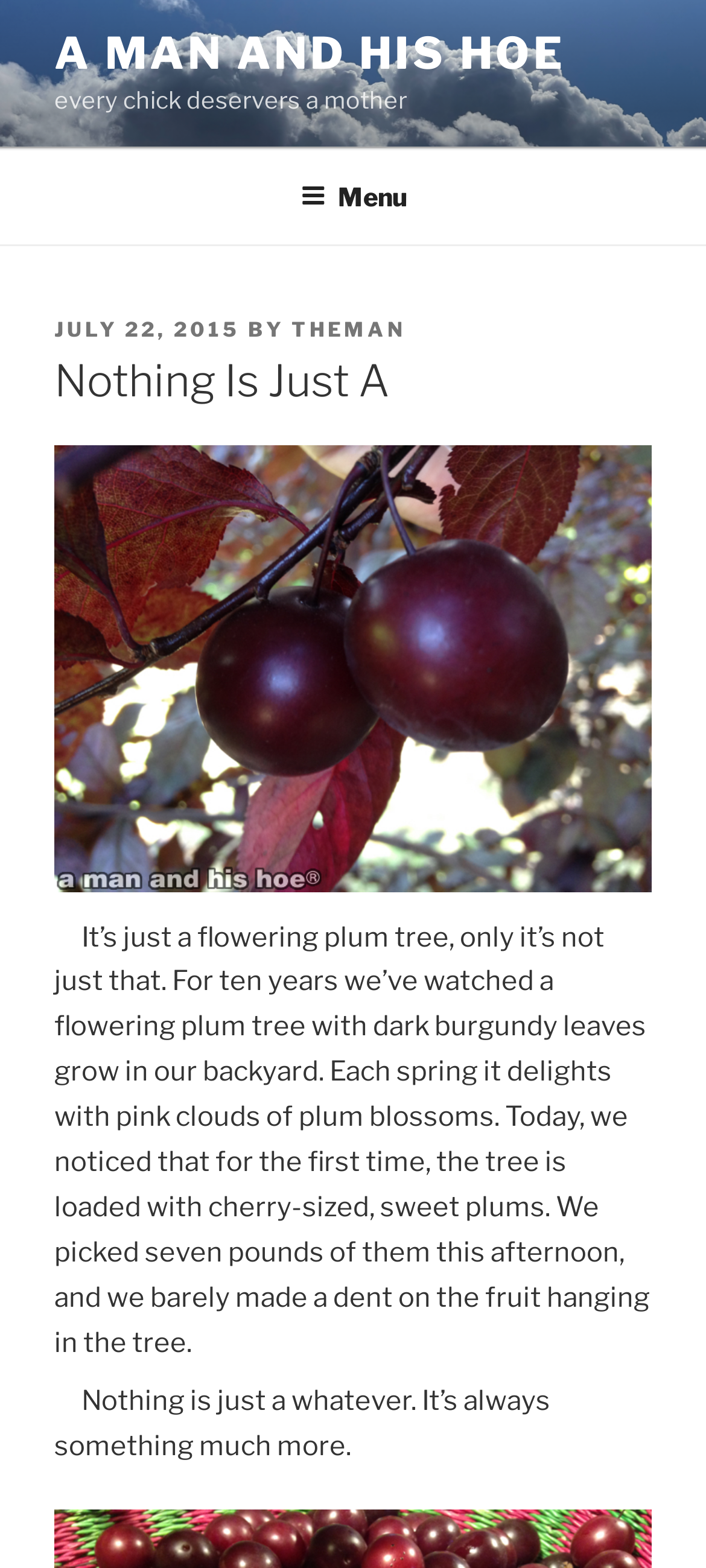Determine the bounding box of the UI component based on this description: "Menu". The bounding box coordinates should be four float values between 0 and 1, i.e., [left, top, right, bottom].

[0.388, 0.096, 0.612, 0.153]